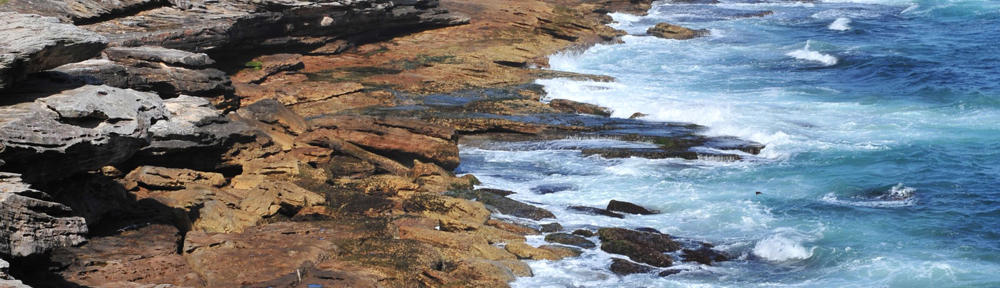What is the result of sunlight reflecting off the water?
Refer to the image and give a detailed answer to the question.

The caption states that 'sunlight reflects off the water, enhancing the natural beauty of the scene', implying that the sunlight's reflection adds to the overall aesthetic appeal of the coastal landscape.